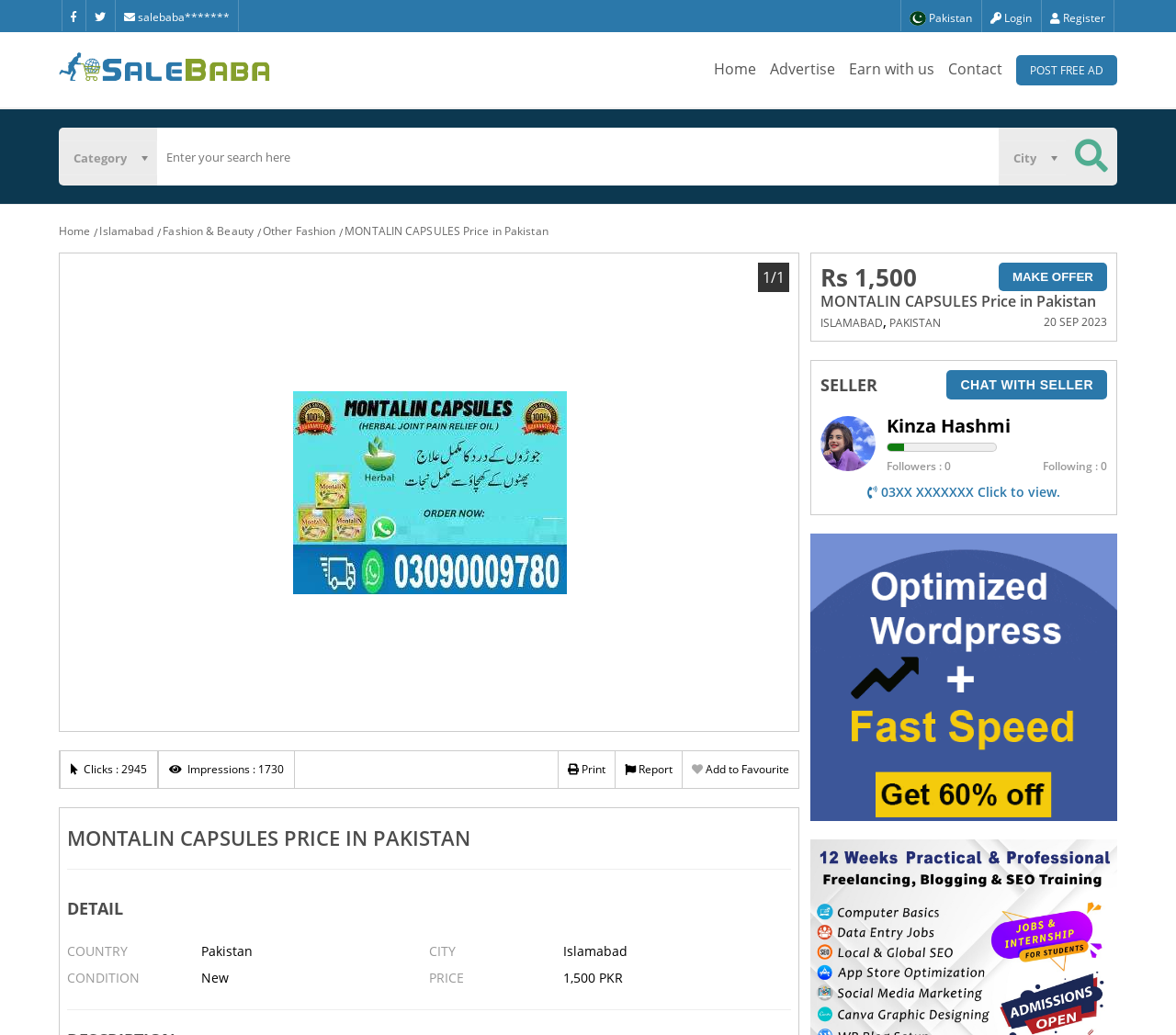Specify the bounding box coordinates of the area to click in order to execute this command: 'Chat with the seller'. The coordinates should consist of four float numbers ranging from 0 to 1, and should be formatted as [left, top, right, bottom].

[0.805, 0.358, 0.941, 0.386]